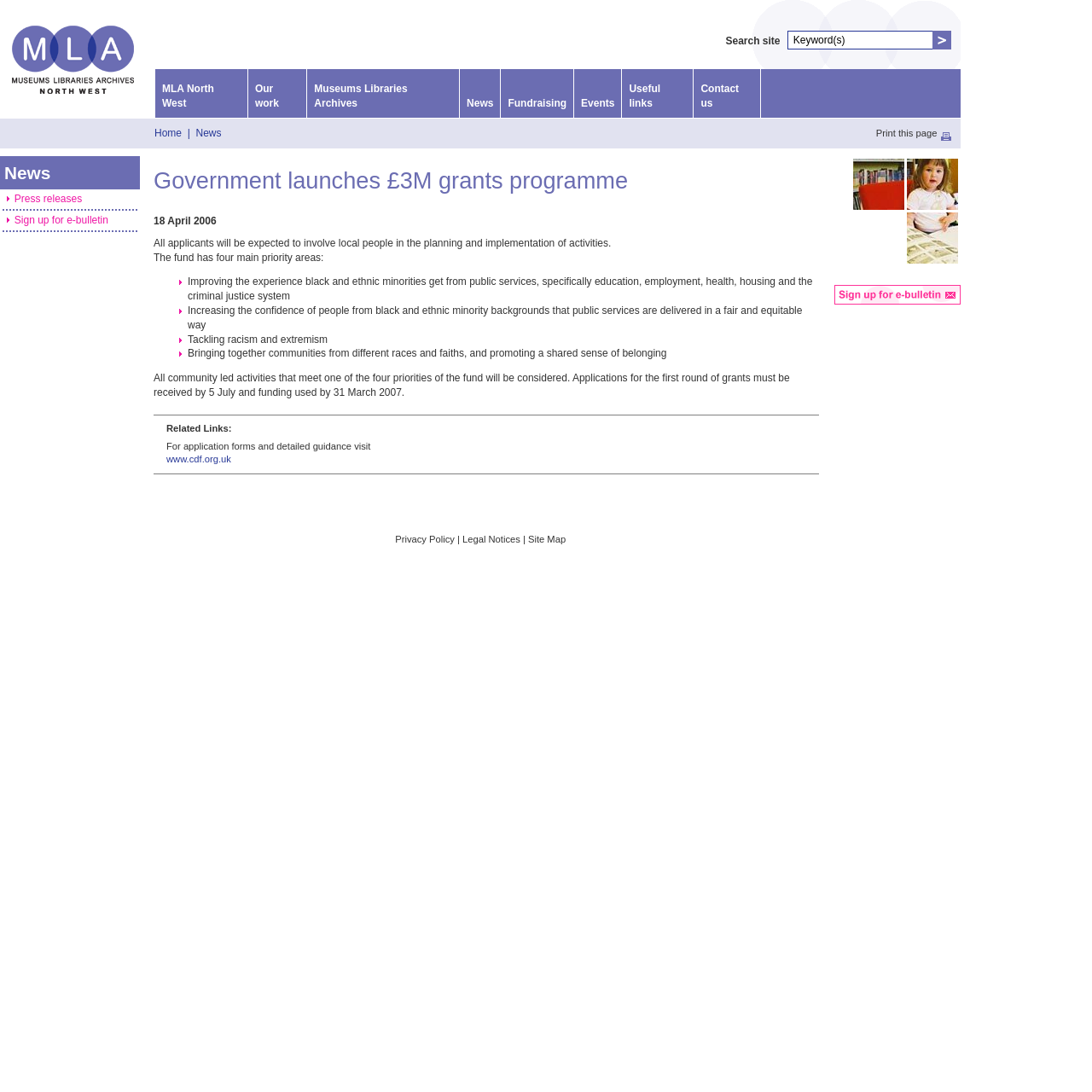Kindly determine the bounding box coordinates for the area that needs to be clicked to execute this instruction: "Go to MLA North West Homepage".

[0.0, 0.098, 0.134, 0.111]